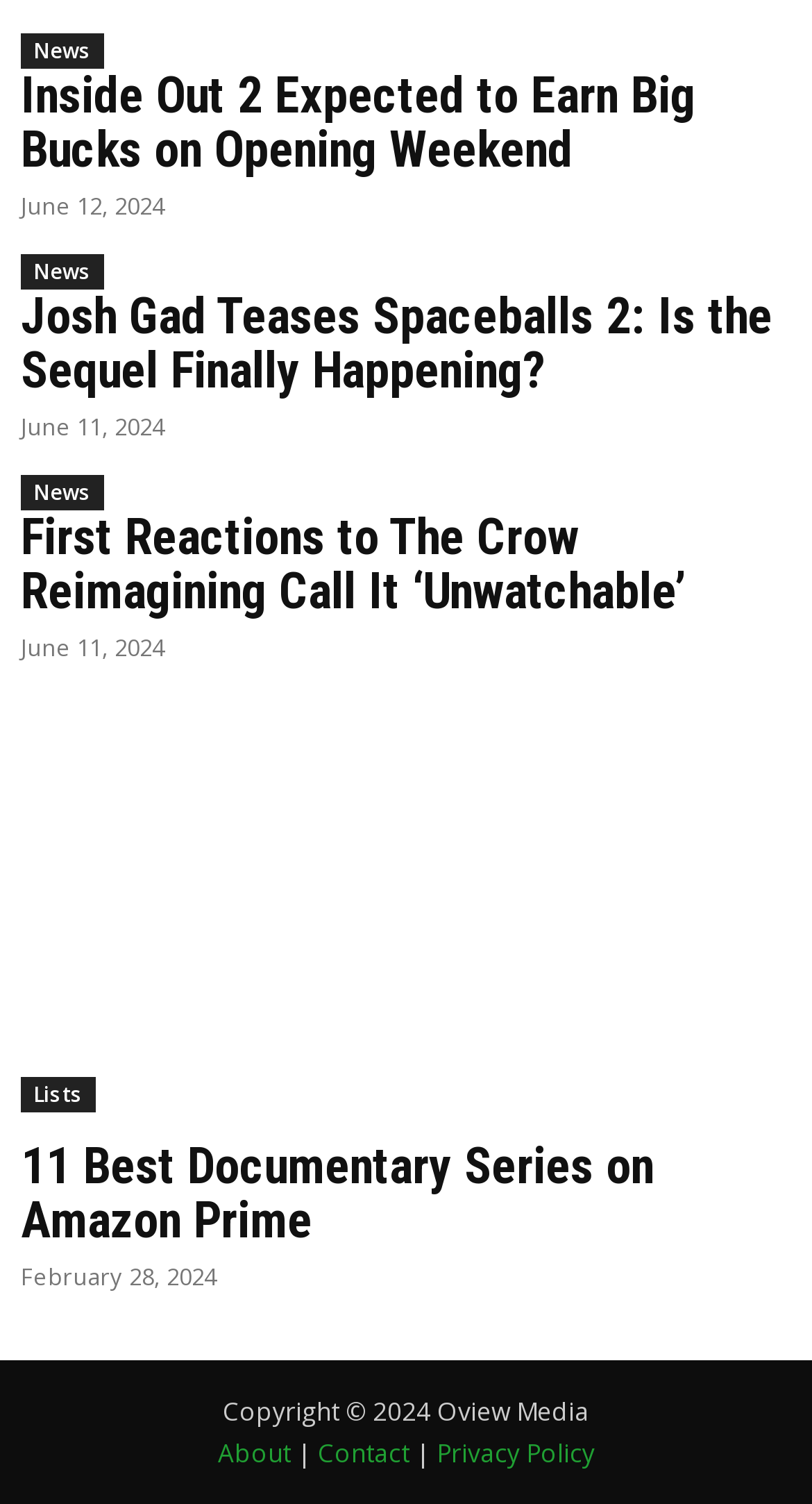What is the copyright year of the website?
Refer to the screenshot and answer in one word or phrase.

2024